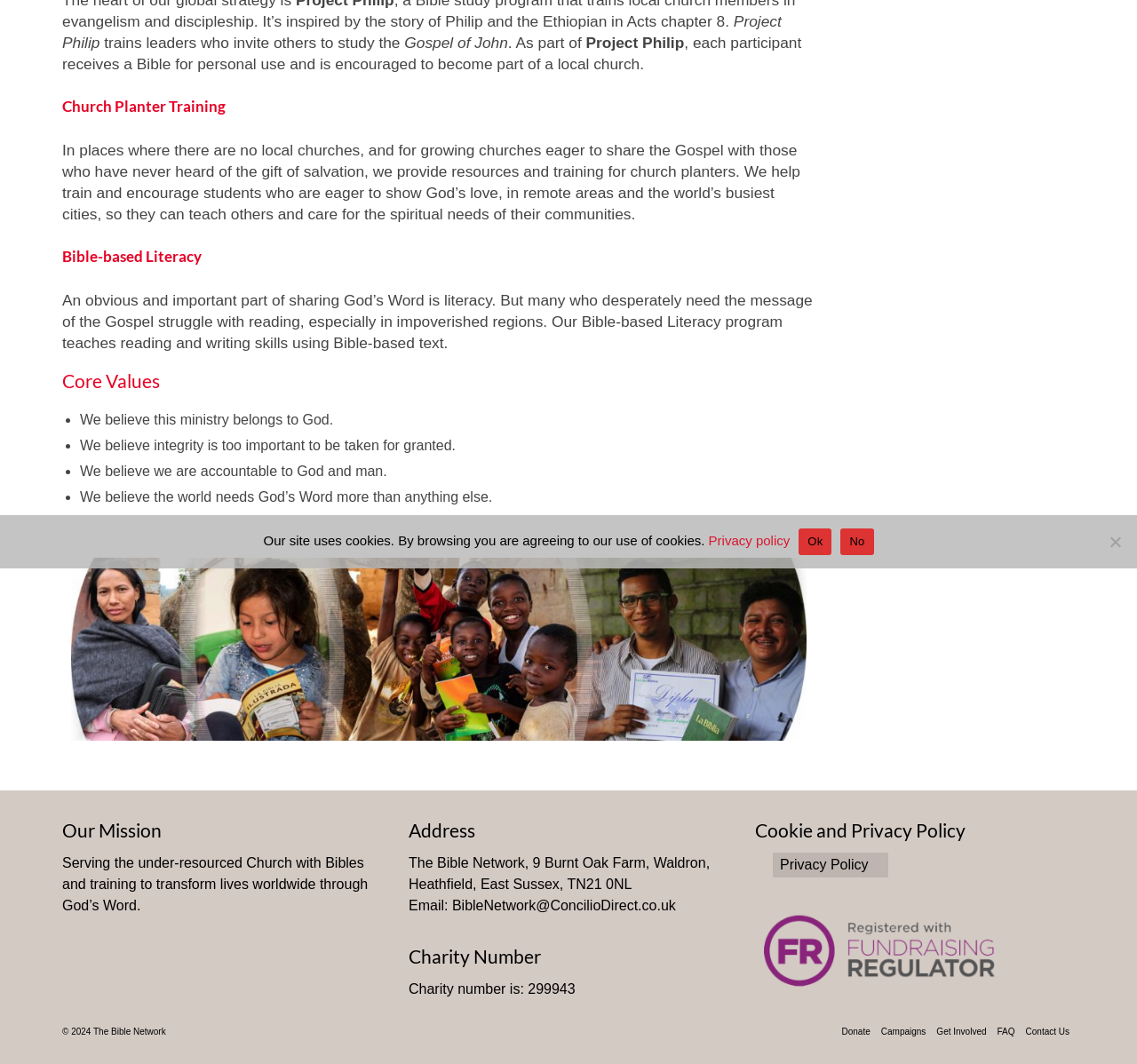Determine the bounding box of the UI component based on this description: "No". The bounding box coordinates should be four float values between 0 and 1, i.e., [left, top, right, bottom].

[0.739, 0.496, 0.768, 0.521]